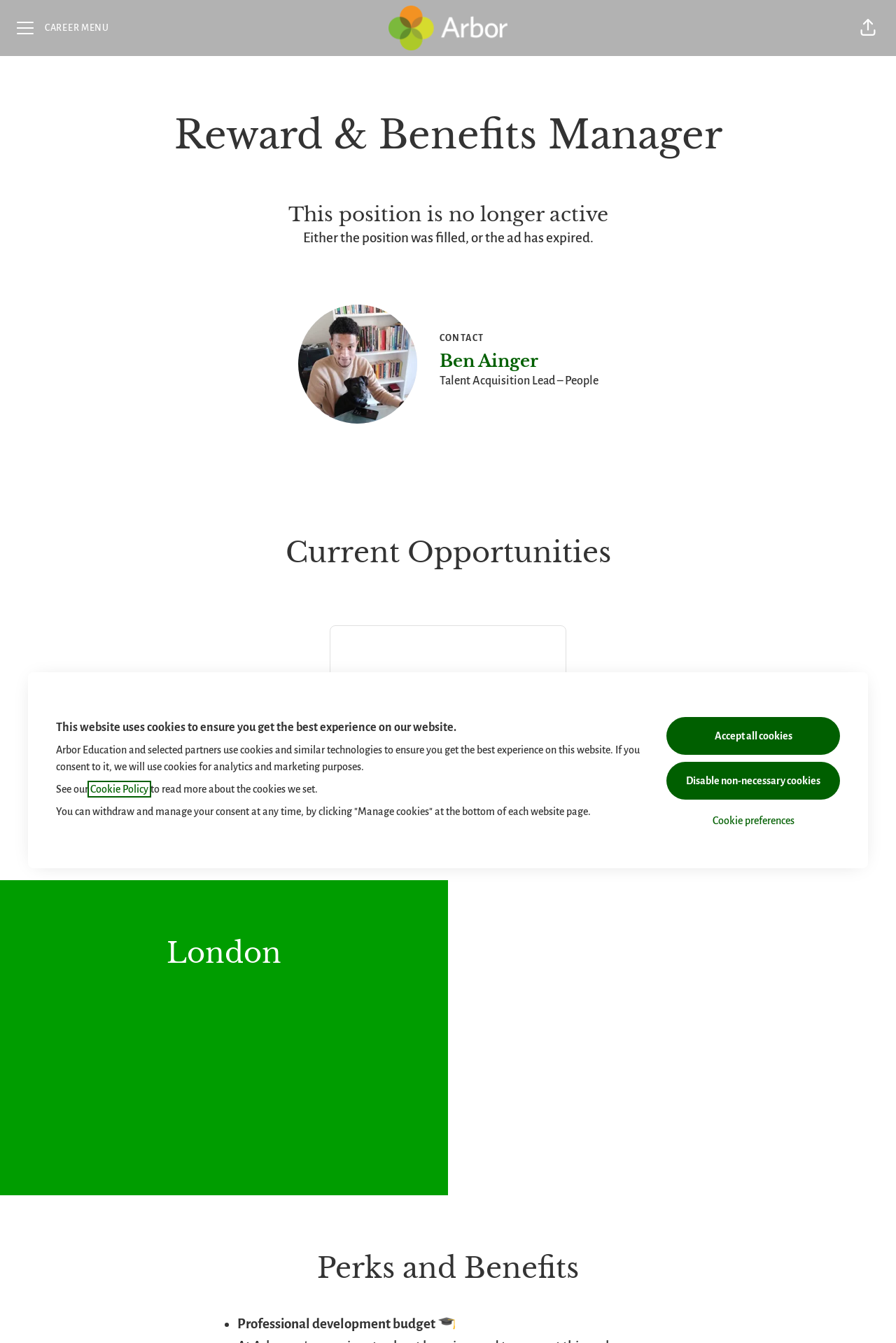Specify the bounding box coordinates of the element's region that should be clicked to achieve the following instruction: "View Learning & Development Manager job". The bounding box coordinates consist of four float numbers between 0 and 1, in the format [left, top, right, bottom].

[0.368, 0.466, 0.632, 0.56]